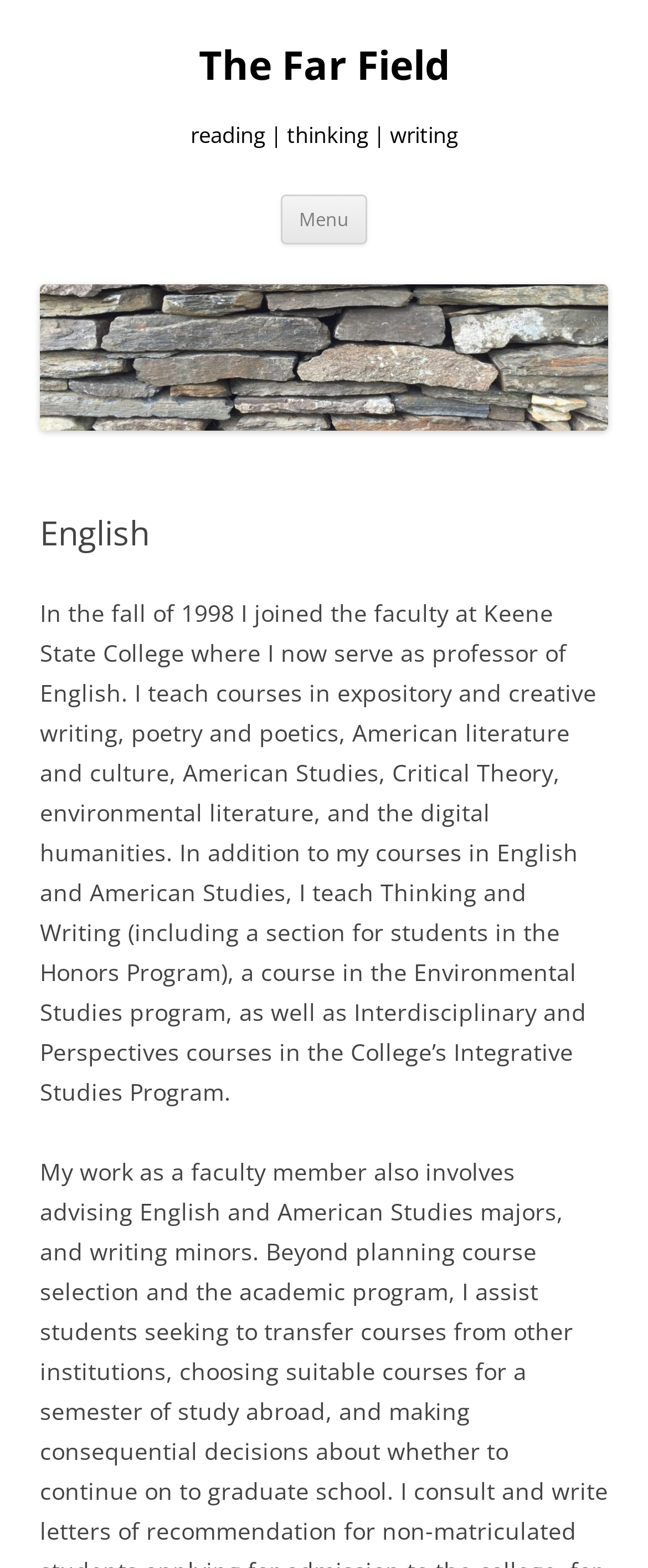Determine the bounding box for the UI element that matches this description: "The Far Field".

[0.306, 0.025, 0.694, 0.058]